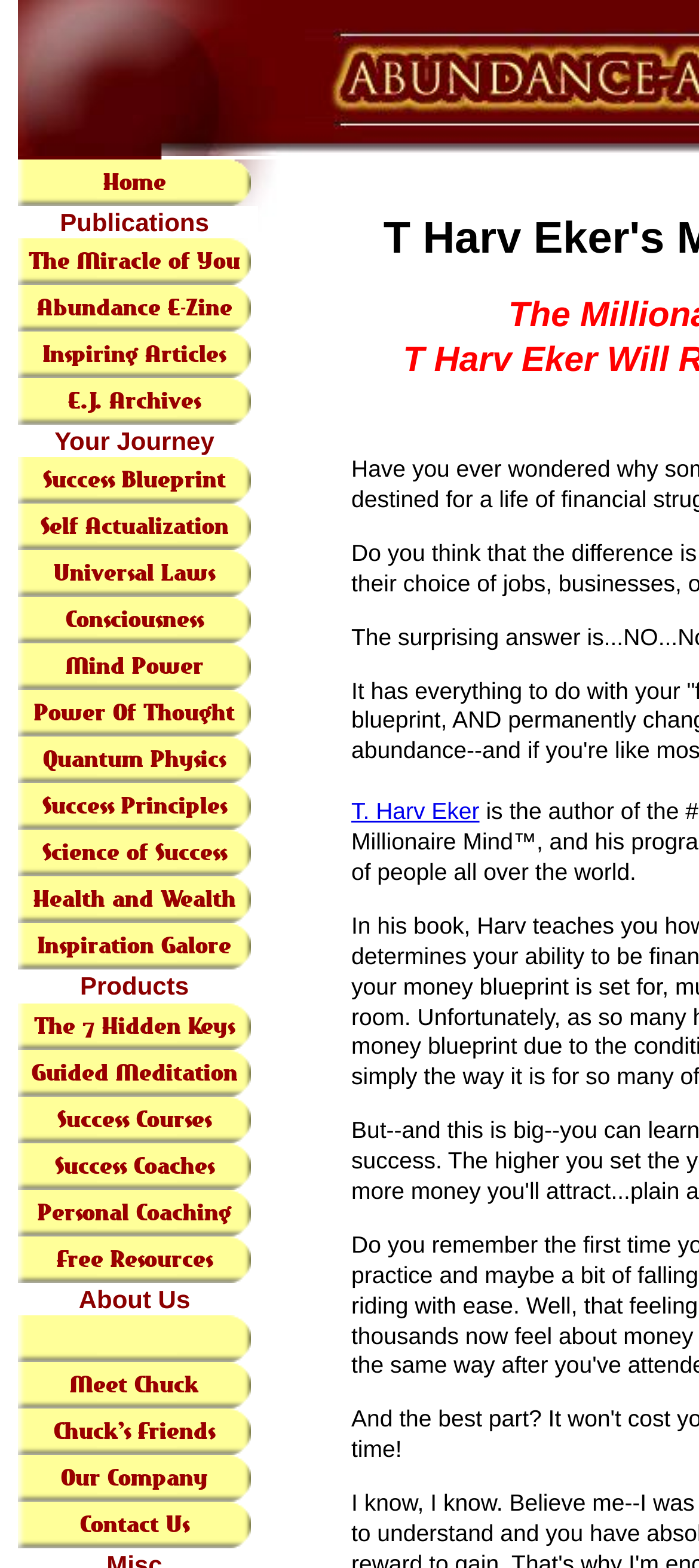Locate the bounding box coordinates of the area that needs to be clicked to fulfill the following instruction: "read the essay helper article". The coordinates should be in the format of four float numbers between 0 and 1, namely [left, top, right, bottom].

None